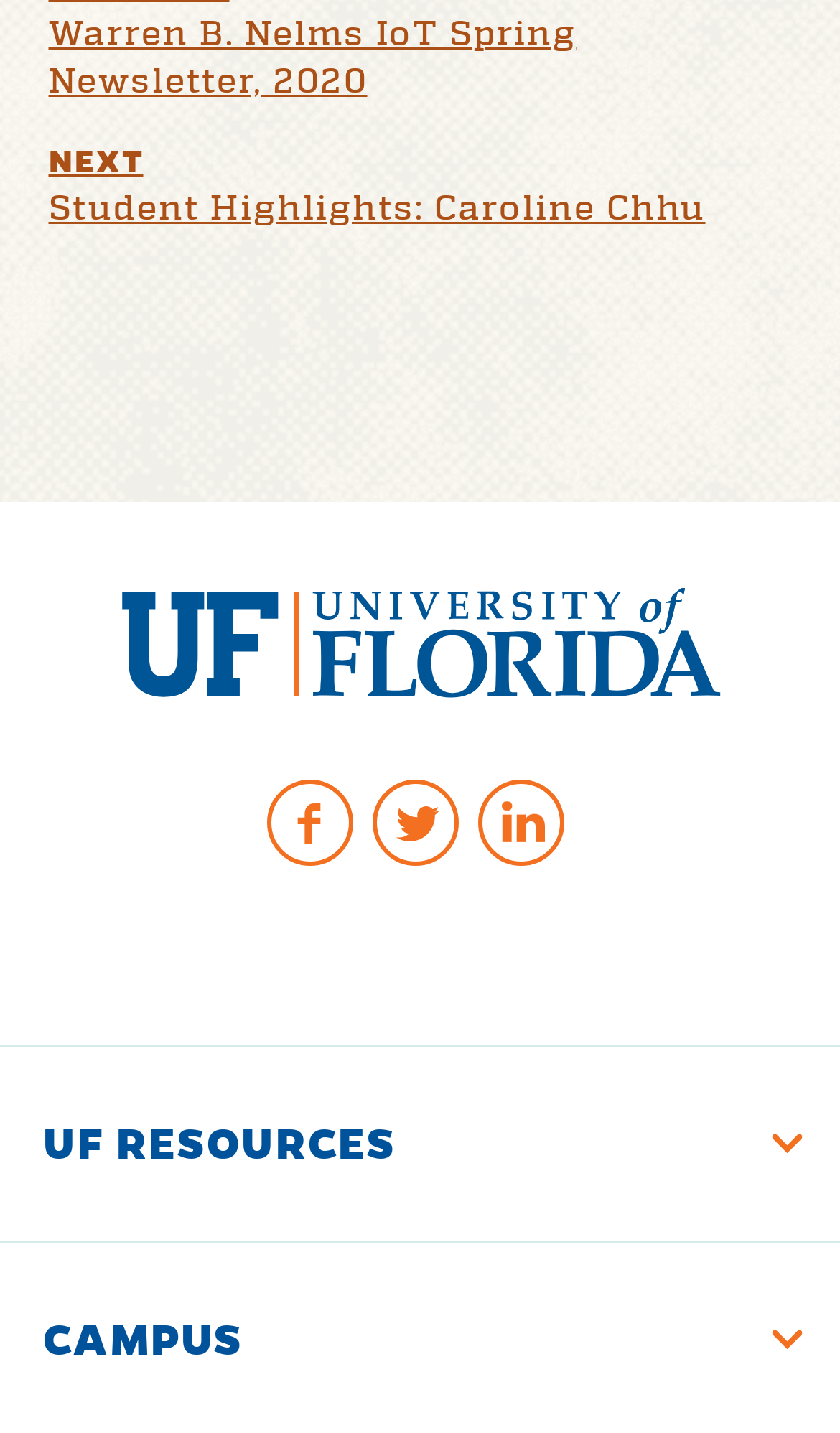How many groups are there in the 'FACEBOOK' link?
Using the image as a reference, answer the question in detail.

I found the 'FACEBOOK' link and looked at its child elements, and I saw that it has one group element.